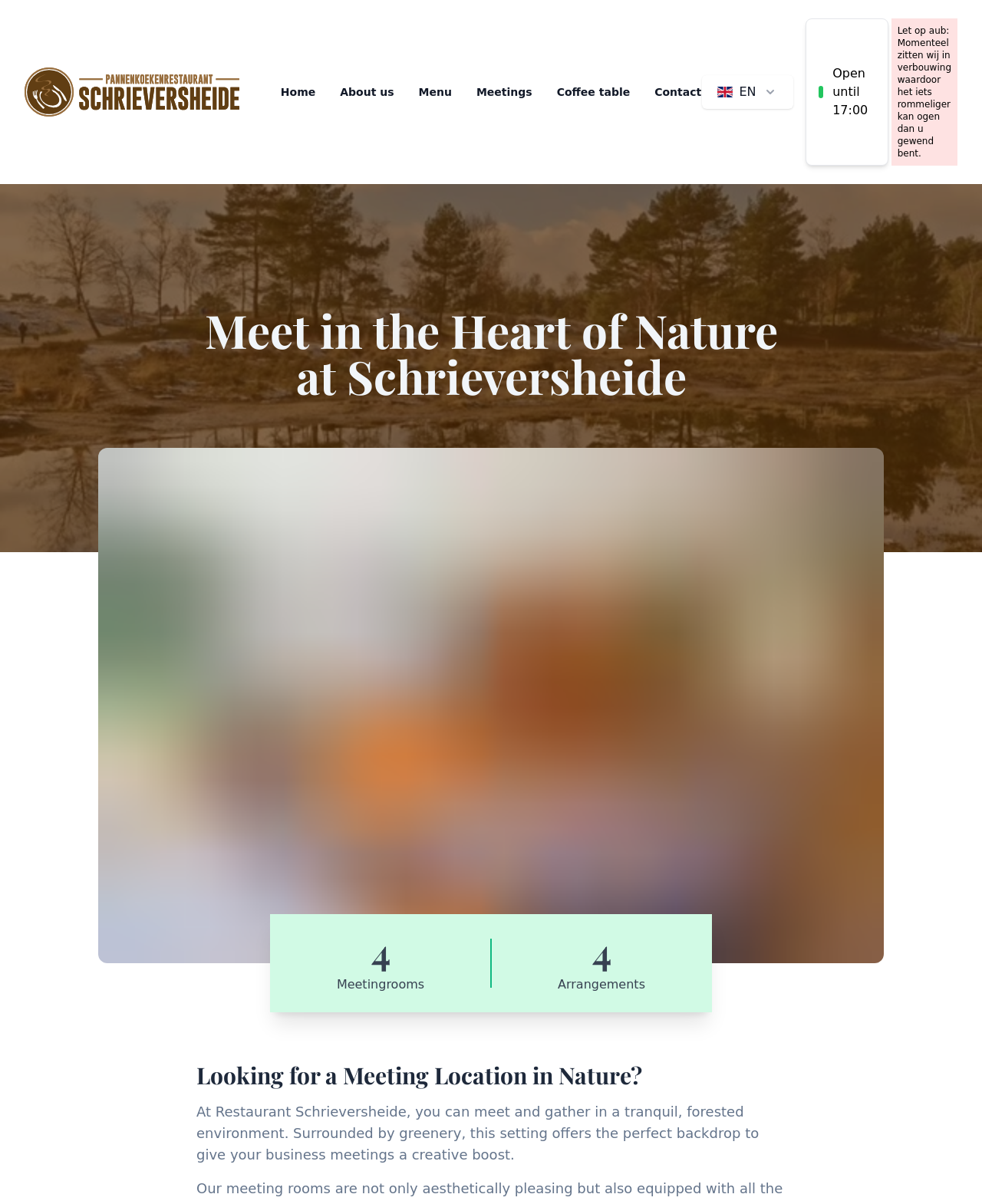Can you find the bounding box coordinates for the element that needs to be clicked to execute this instruction: "View the 'About us' section"? The coordinates should be given as four float numbers between 0 and 1, i.e., [left, top, right, bottom].

[0.346, 0.071, 0.401, 0.082]